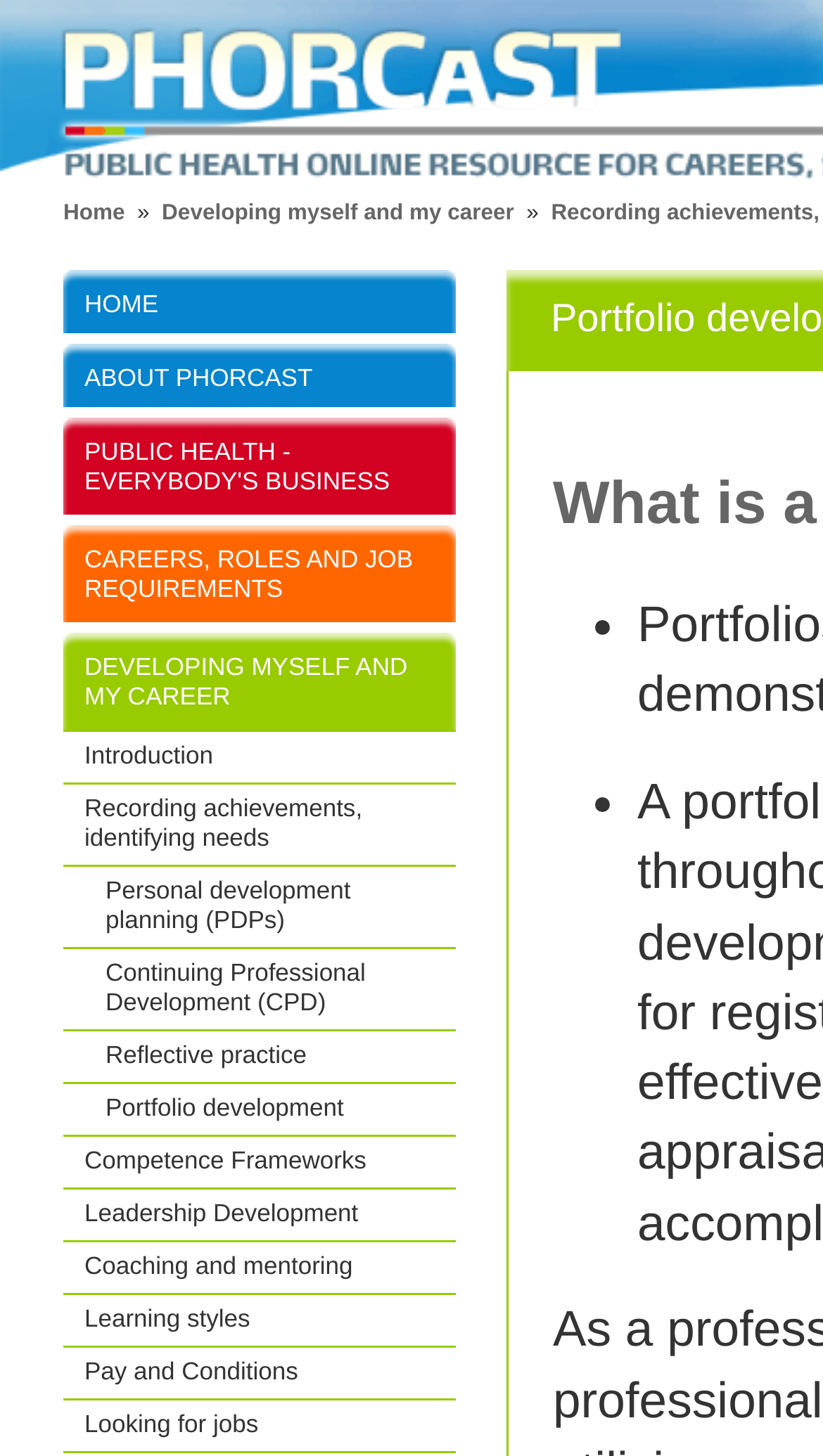Provide the bounding box coordinates of the area you need to click to execute the following instruction: "go to home page".

[0.077, 0.138, 0.152, 0.155]